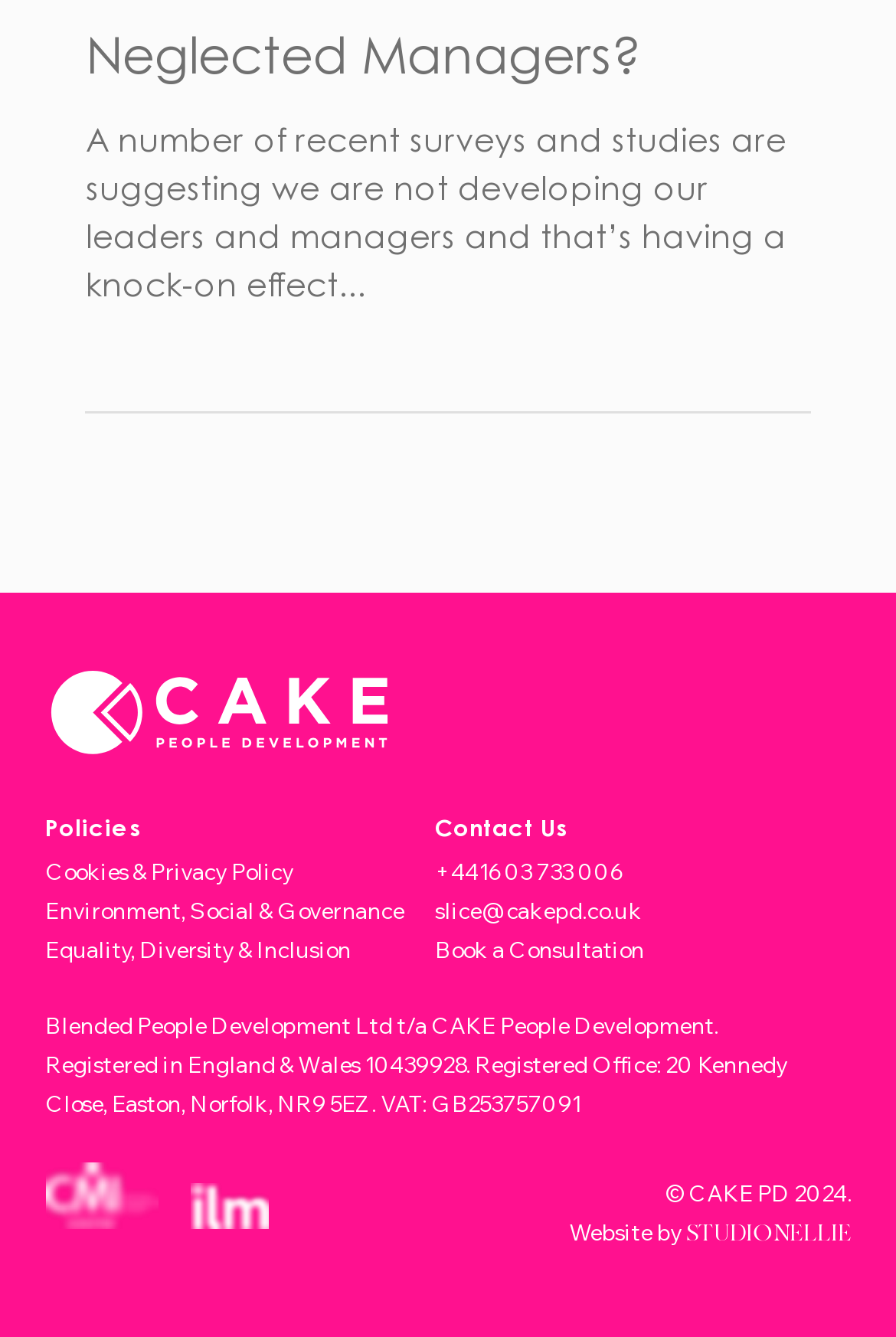Please answer the following question using a single word or phrase: 
What is the phone number of the company?

+441603 733 006